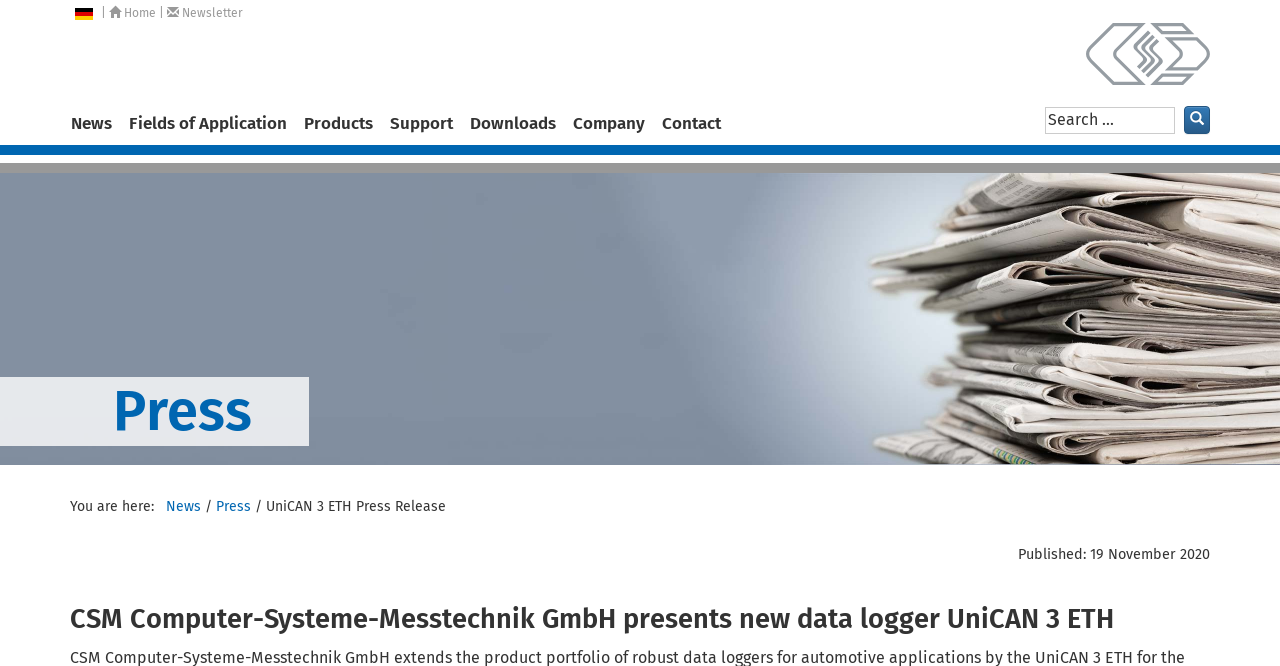Locate the bounding box coordinates of the area to click to fulfill this instruction: "Go to News page". The bounding box should be presented as four float numbers between 0 and 1, in the order [left, top, right, bottom].

[0.048, 0.155, 0.094, 0.217]